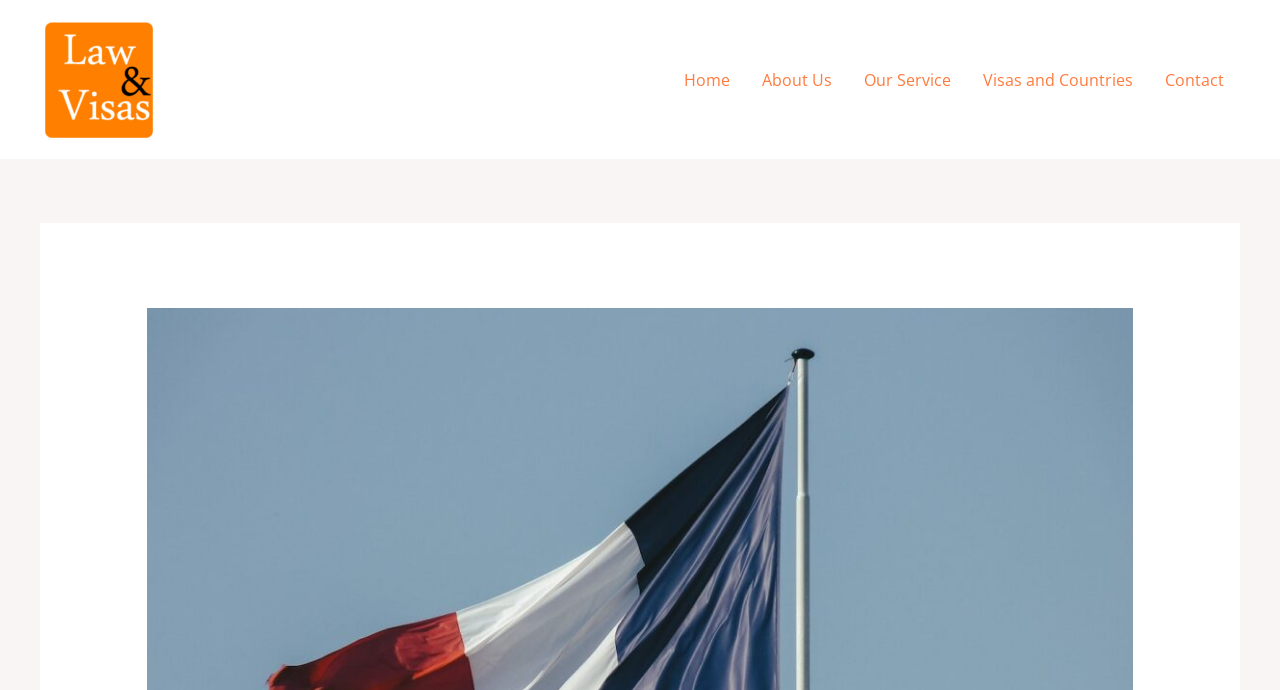Based on the image, please respond to the question with as much detail as possible:
How many elements are there in the top section?

I counted the number of elements in the top section, which are the 'law and visas logo' link and the 'law and visas logo' image, totaling 2 elements.